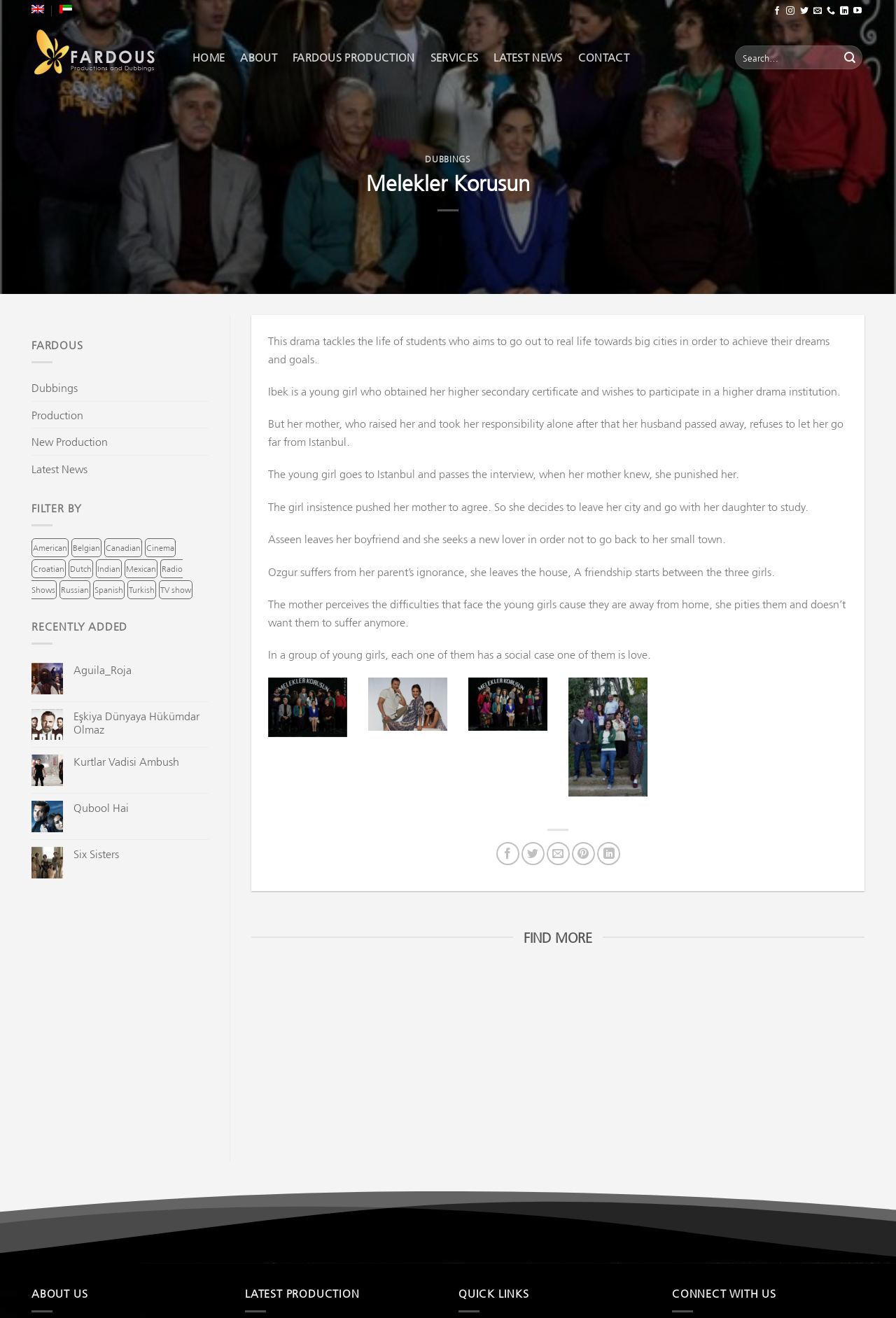Provide the bounding box coordinates of the HTML element described by the text: "Abismo de pasion". The coordinates should be in the format [left, top, right, bottom] with values between 0 and 1.

[0.305, 0.811, 0.373, 0.817]